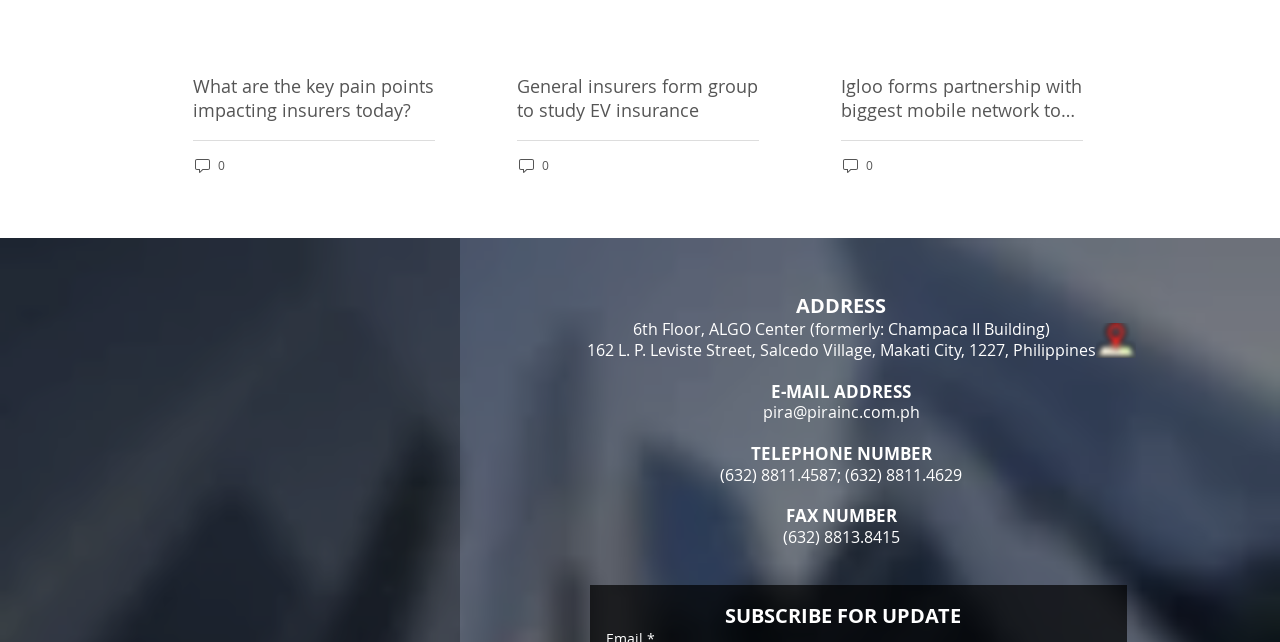Please find the bounding box for the UI component described as follows: "0".

[0.151, 0.242, 0.177, 0.272]